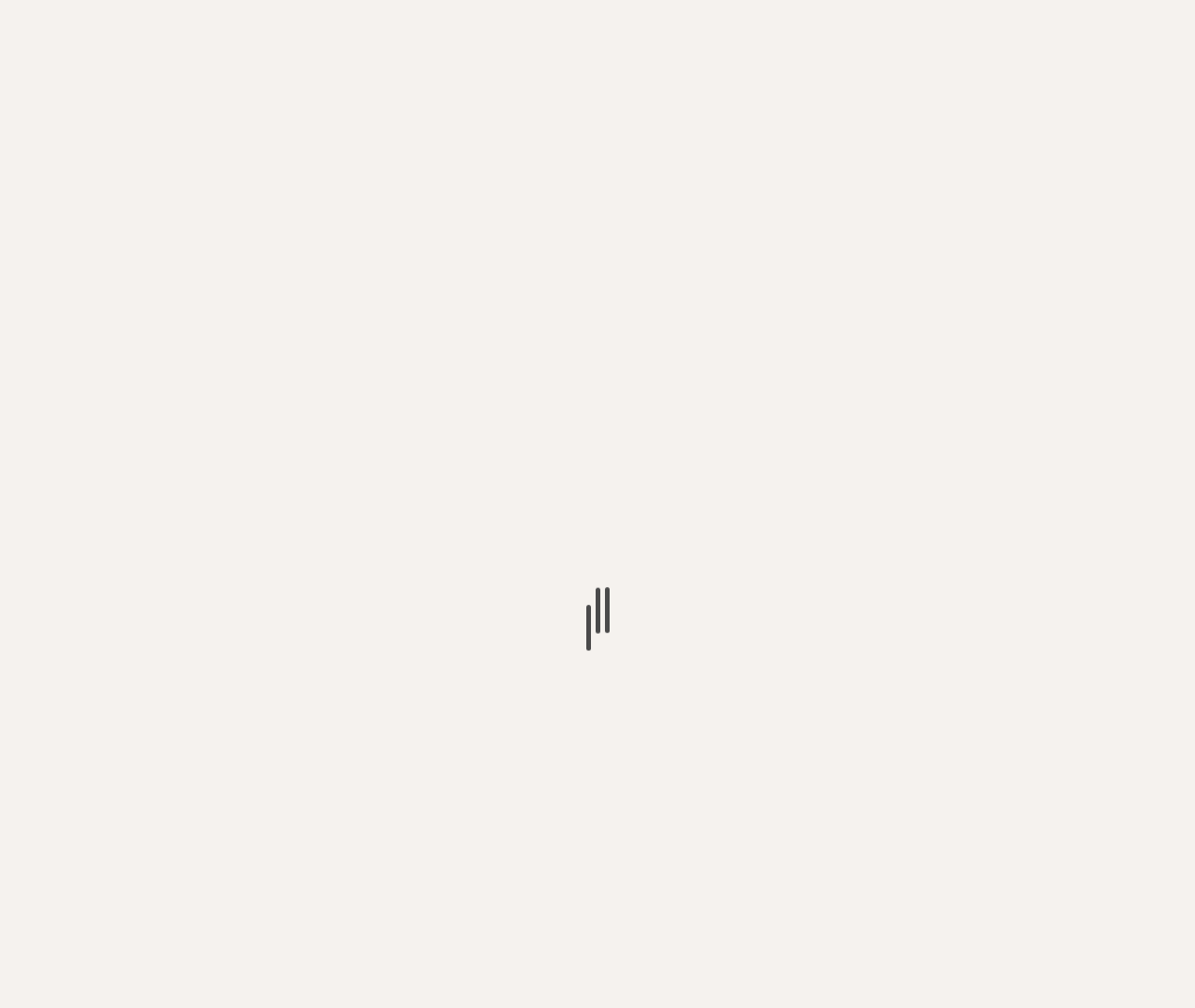Highlight the bounding box of the UI element that corresponds to this description: "Who Are The Highest-Paid Gamers".

[0.601, 0.873, 0.717, 0.915]